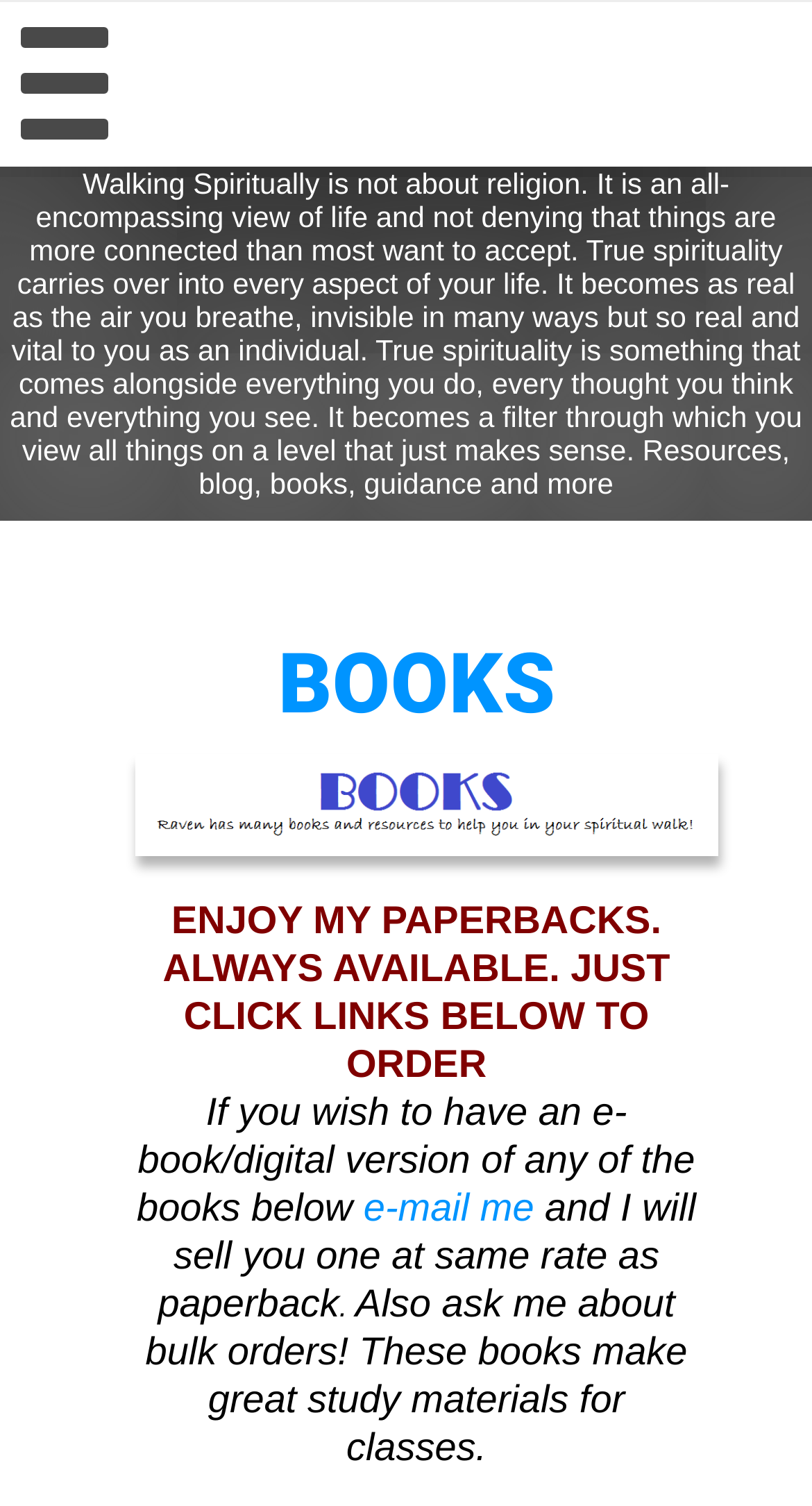Provide the bounding box coordinates of the HTML element described by the text: "alt="fb-share-icon" title="Facebook Share"".

[0.375, 0.16, 0.553, 0.201]